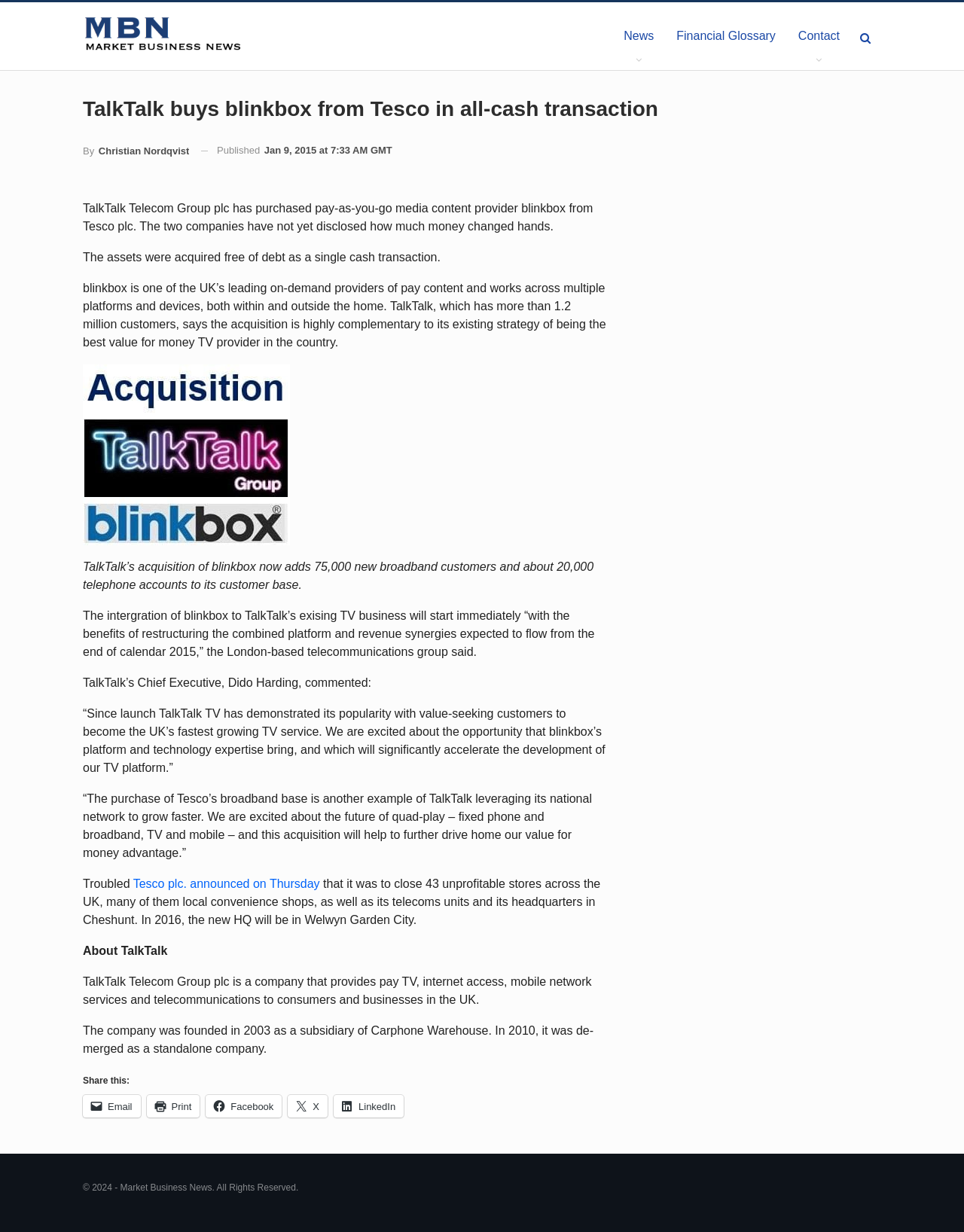What company bought blinkbox from Tesco?
Analyze the image and deliver a detailed answer to the question.

The article states that 'TalkTalk Telecom Group plc has purchased pay-as-you-go media content provider blinkbox from Tesco plc.' This indicates that TalkTalk is the company that bought blinkbox from Tesco.